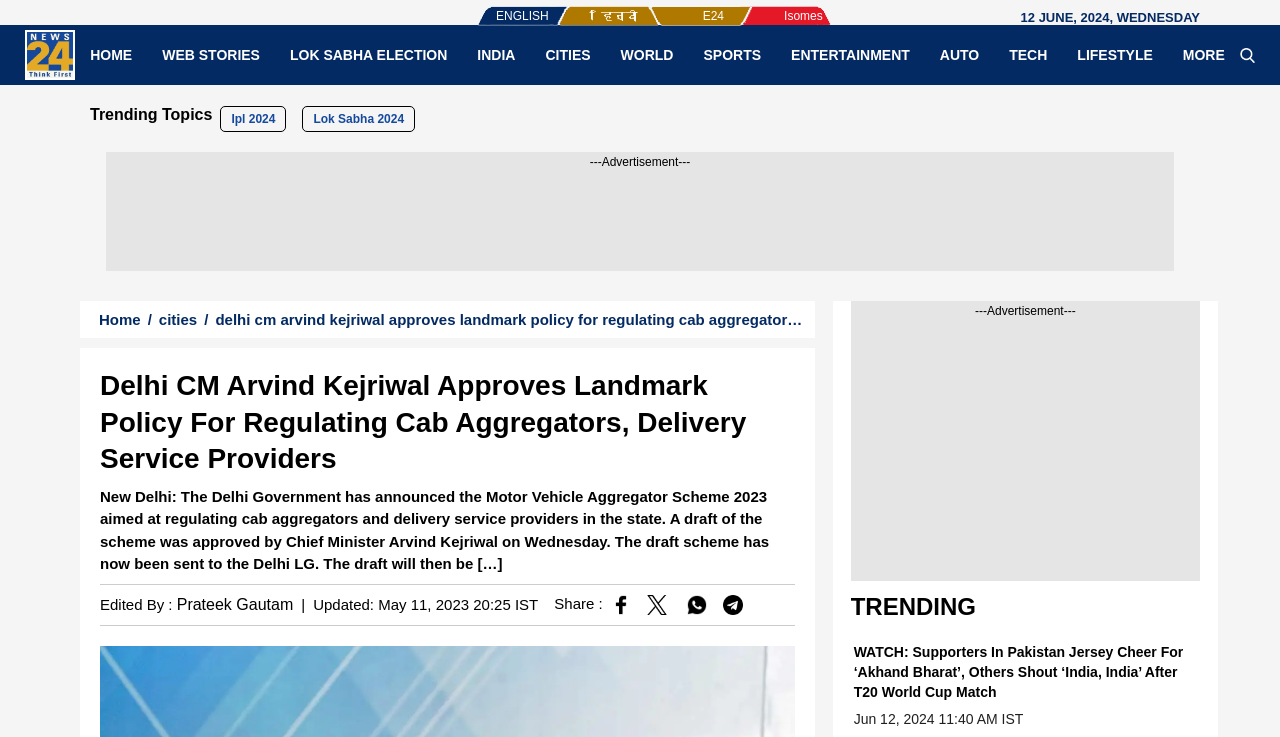Find the bounding box coordinates for the area that must be clicked to perform this action: "Click on the 'share story on facebook' link".

[0.477, 0.807, 0.493, 0.83]